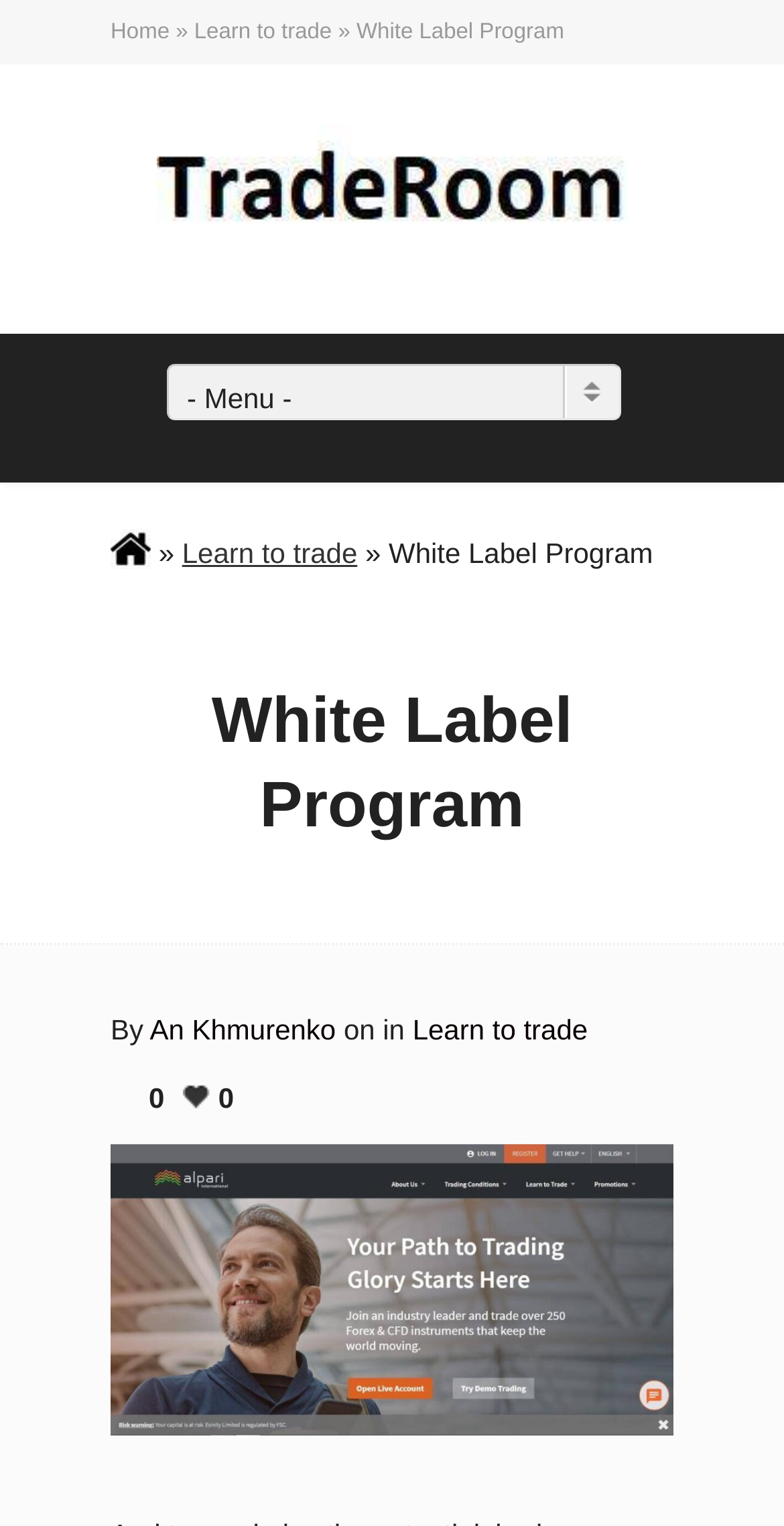Find the bounding box coordinates of the element you need to click on to perform this action: 'learn to trade'. The coordinates should be represented by four float values between 0 and 1, in the format [left, top, right, bottom].

[0.248, 0.013, 0.423, 0.029]